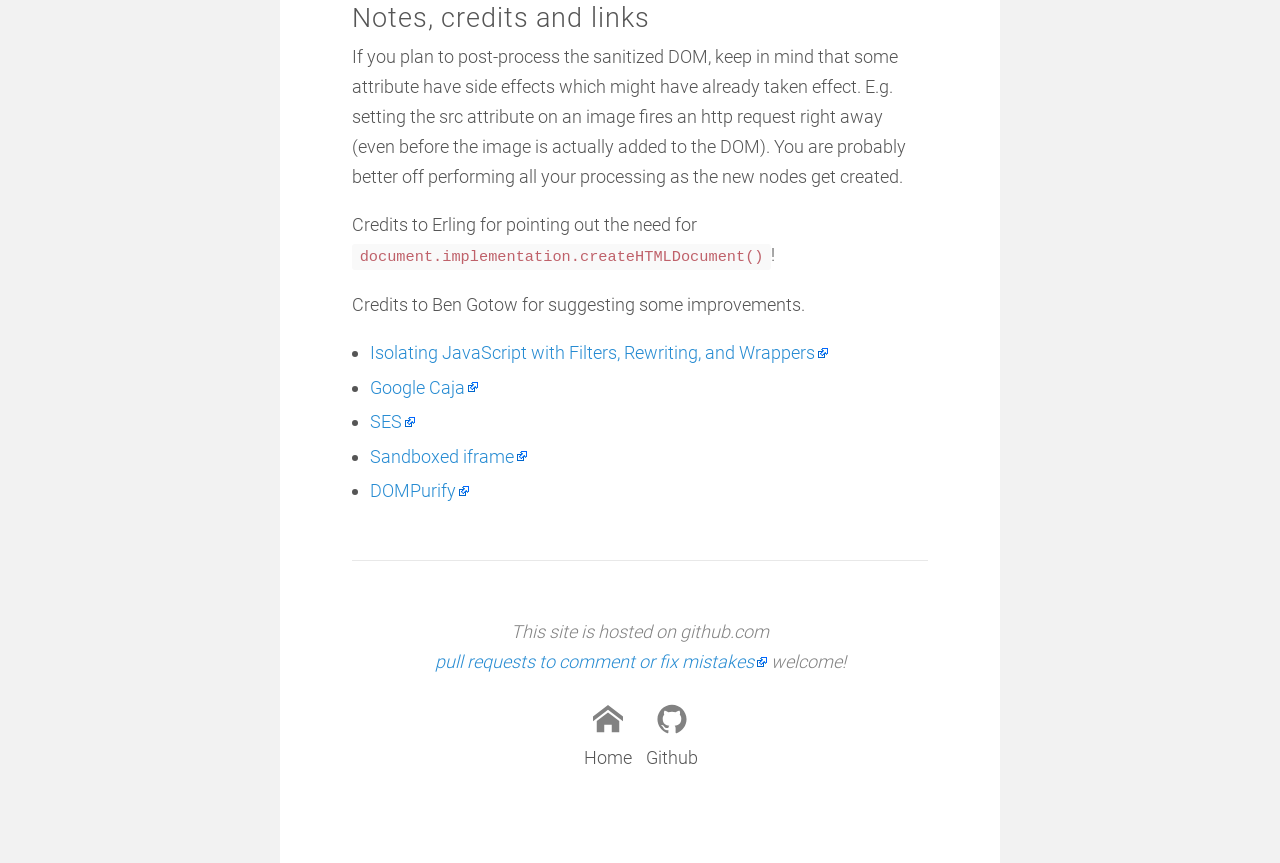What is the purpose of the webpage?
Please give a detailed and thorough answer to the question, covering all relevant points.

Based on the content of the webpage, it appears to be providing information and credits related to a specific topic or project. The webpage lists credits to individuals and provides links to relevant resources.